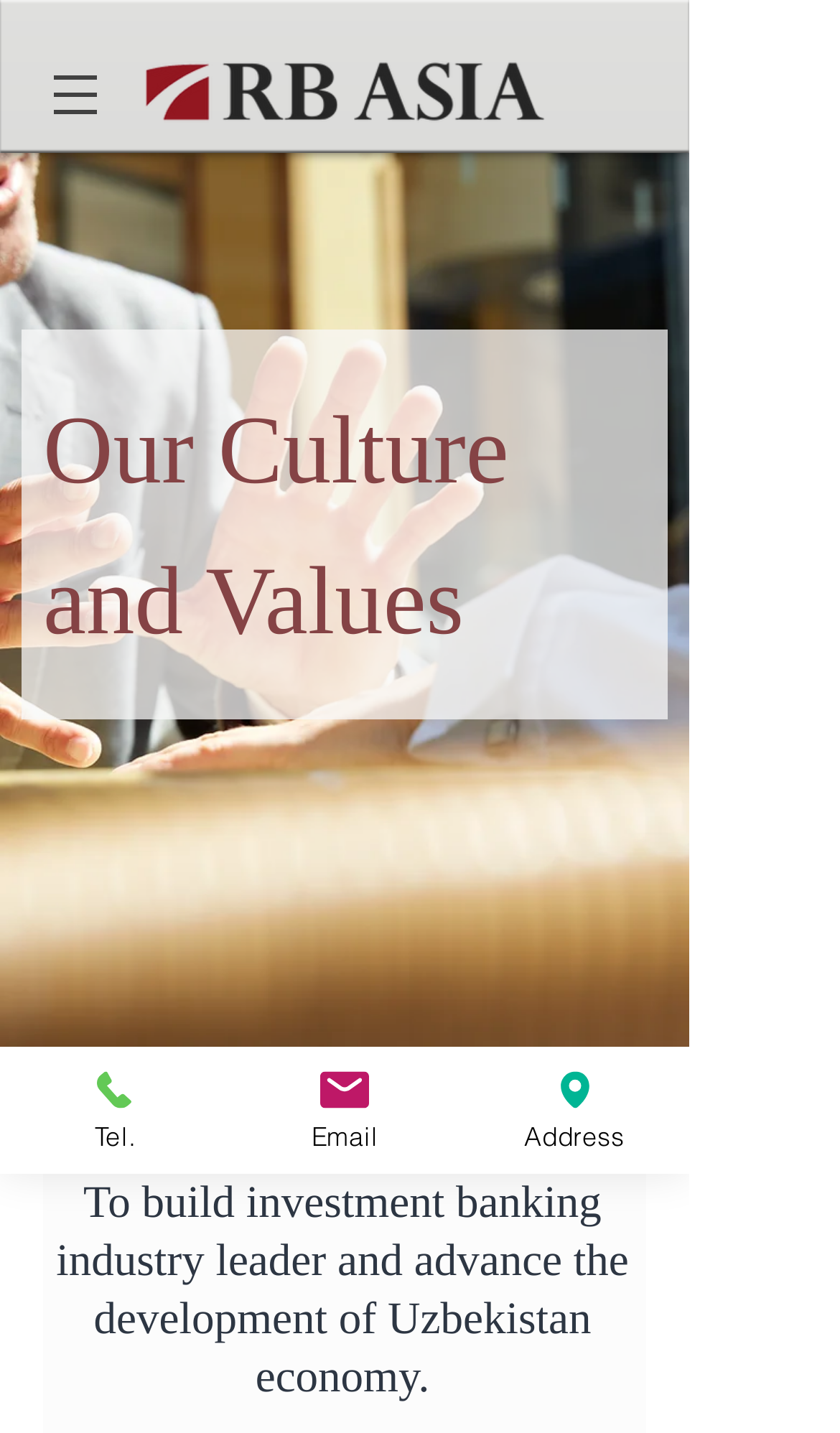What is the company's vision?
Based on the image, answer the question with as much detail as possible.

I found the company's vision by looking at the headings on the webpage. There are three main headings: 'Our Culture', 'and Values', and 'Our Vision'. Under 'Our Vision', I found a detailed description of the company's vision, which is 'To build investment banking industry leader and advance the development of Uzbekistan economy.' I extracted the main part of the vision, which is 'To build investment banking industry leader'.